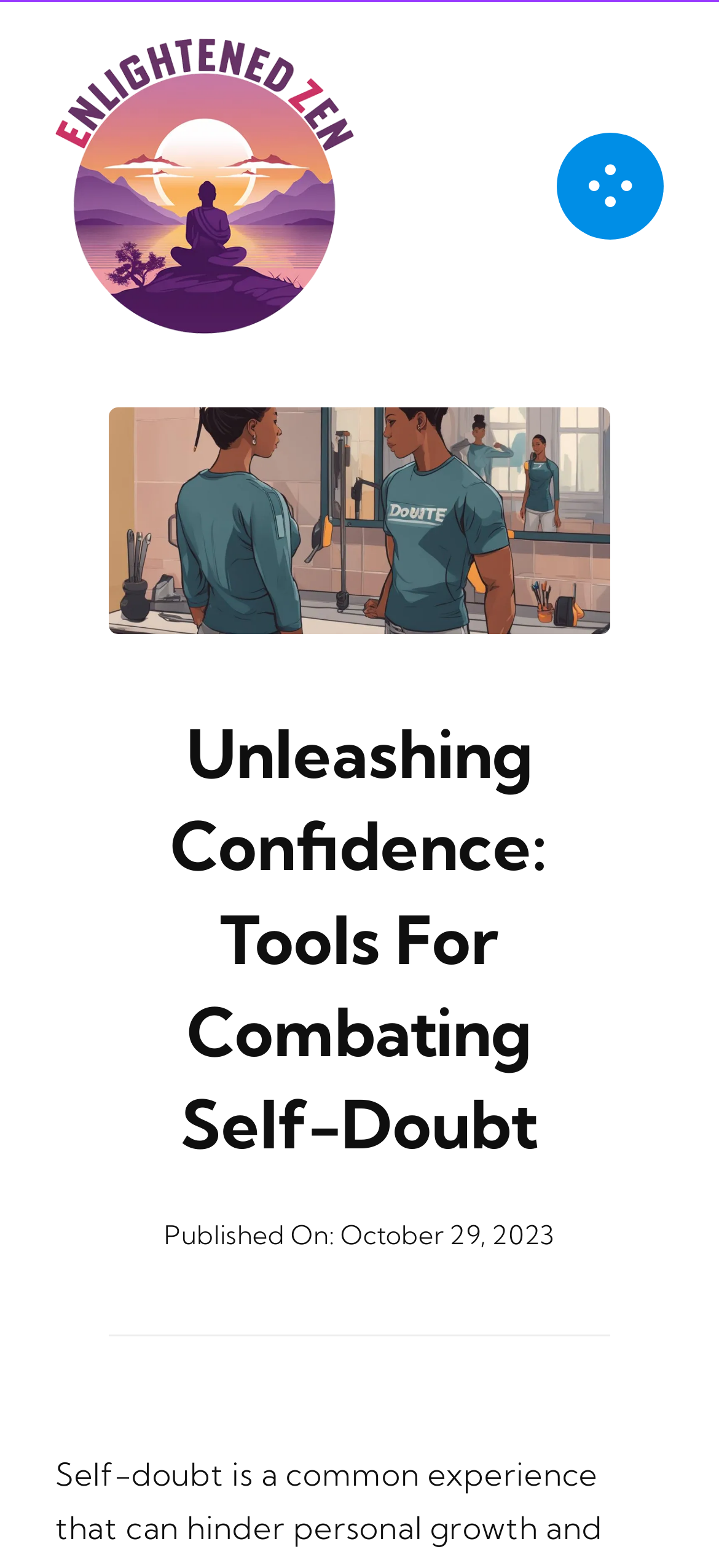Bounding box coordinates are specified in the format (top-left x, top-left y, bottom-right x, bottom-right y). All values are floating point numbers bounded between 0 and 1. Please provide the bounding box coordinate of the region this sentence describes: aria-label="favicon"

[0.077, 0.022, 0.492, 0.047]